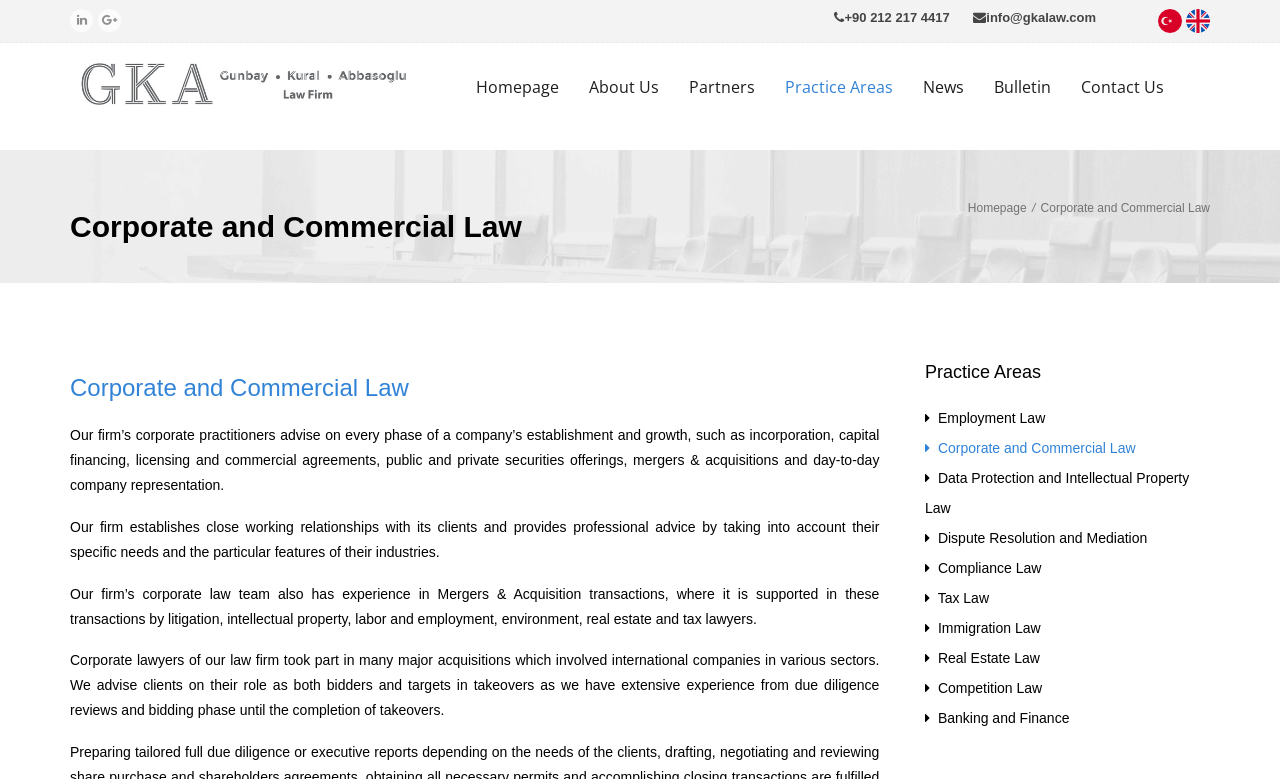Show the bounding box coordinates for the element that needs to be clicked to execute the following instruction: "Go to the Homepage". Provide the coordinates in the form of four float numbers between 0 and 1, i.e., [left, top, right, bottom].

[0.36, 0.08, 0.448, 0.144]